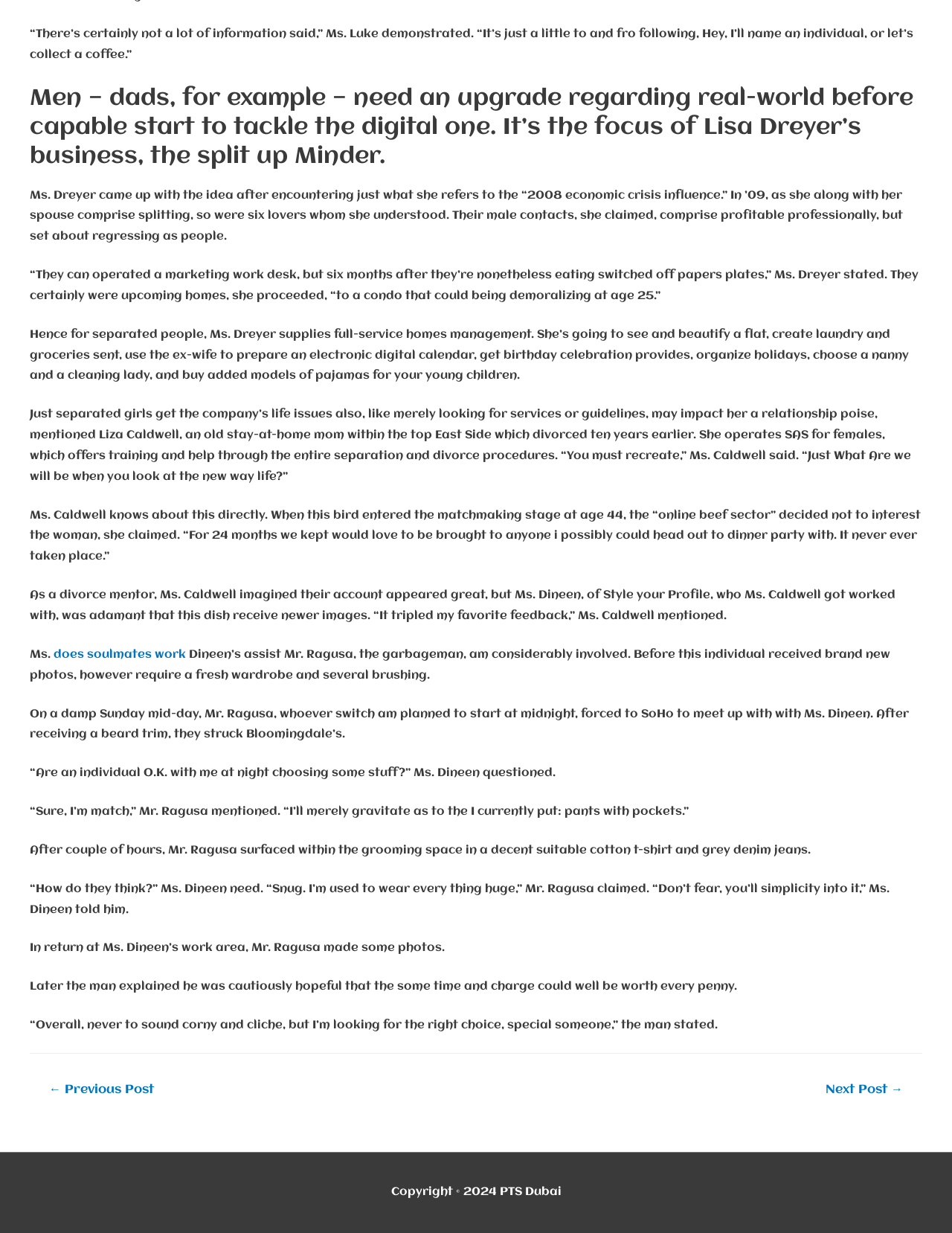Locate the UI element that matches the description Next Post → in the webpage screenshot. Return the bounding box coordinates in the format (top-left x, top-left y, bottom-right x, bottom-right y), with values ranging from 0 to 1.

[0.848, 0.874, 0.967, 0.897]